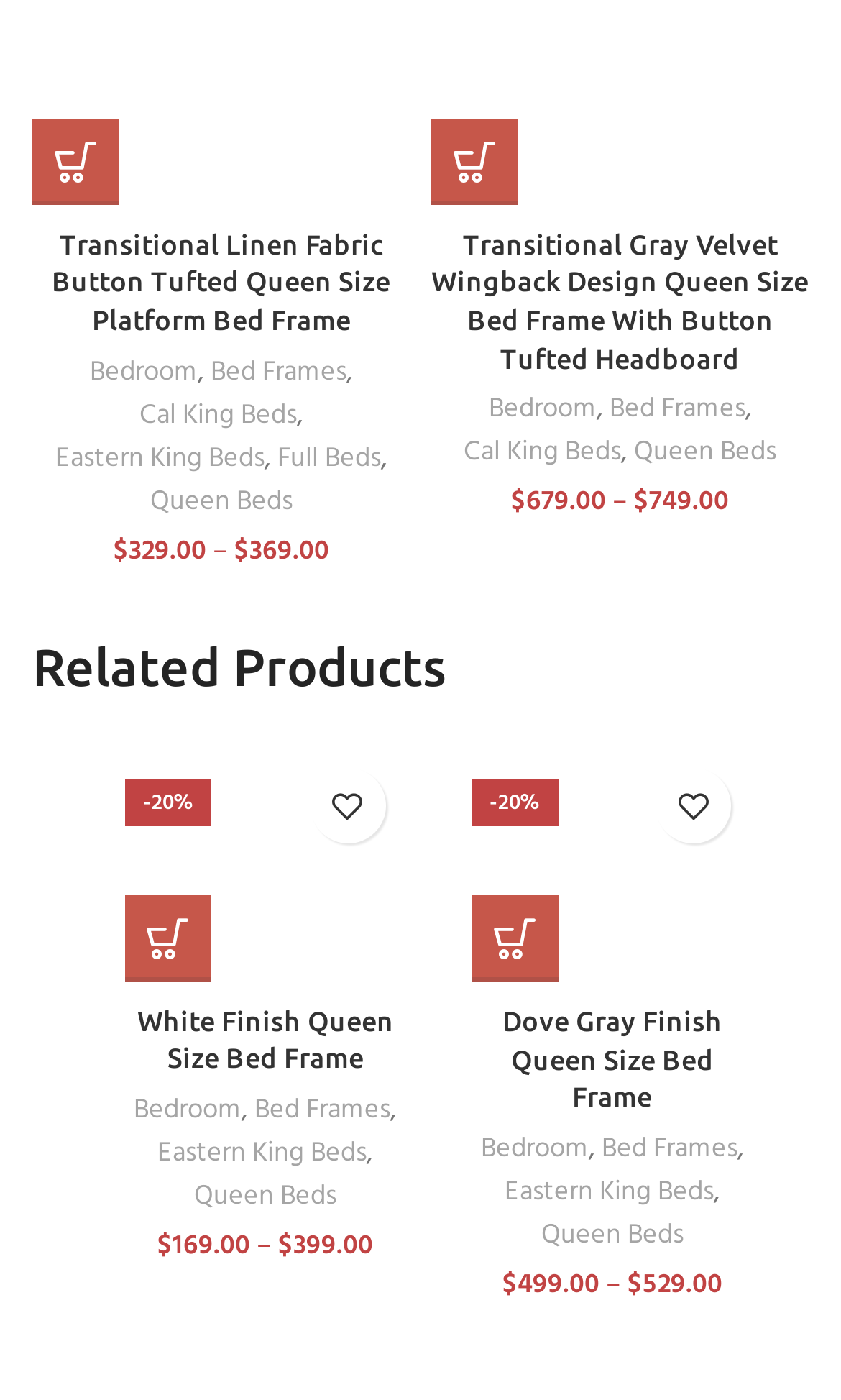Kindly determine the bounding box coordinates for the clickable area to achieve the given instruction: "Select options for Transitional Linen Fabric Button Tufted Queen Size Platform Bed Frame".

[0.038, 0.084, 0.141, 0.146]